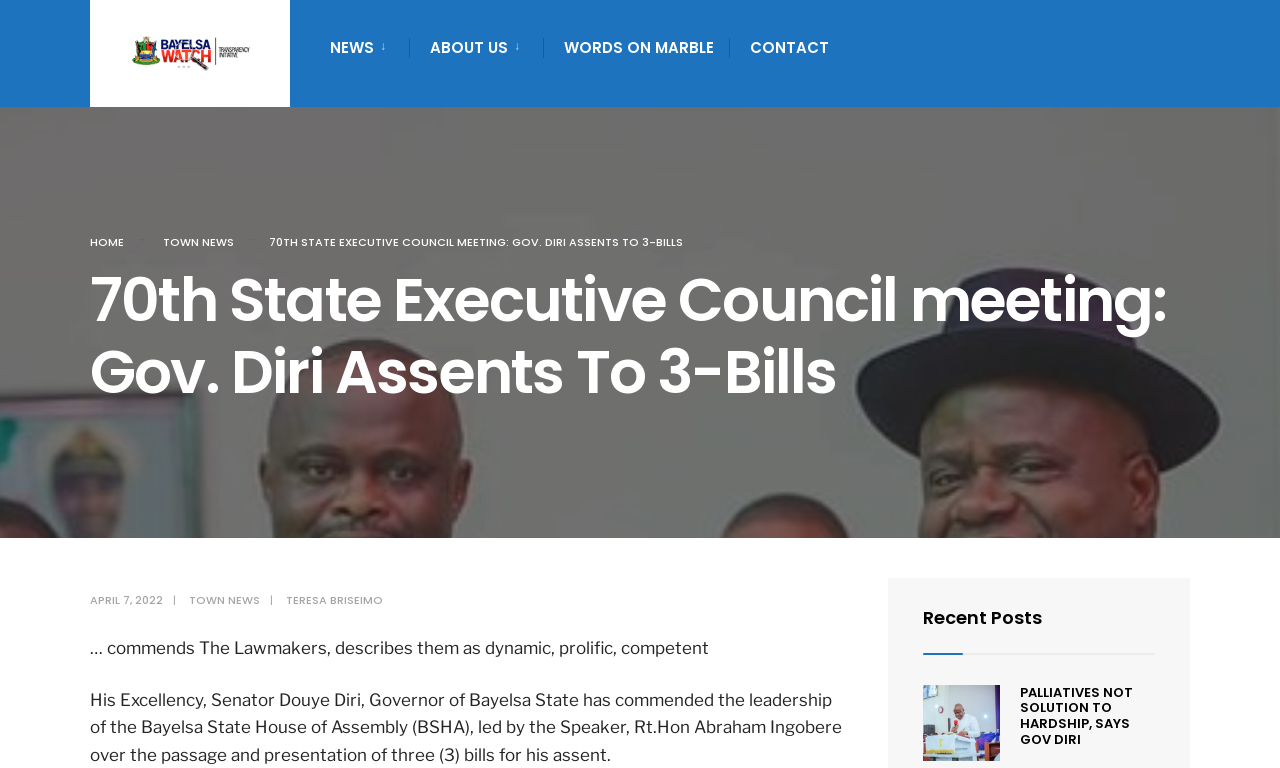What is the date of the article?
Please respond to the question with a detailed and well-explained answer.

I found the answer by looking at the date mentioned in the article, specifically the text 'APRIL 7, 2022' which is displayed below the main heading.